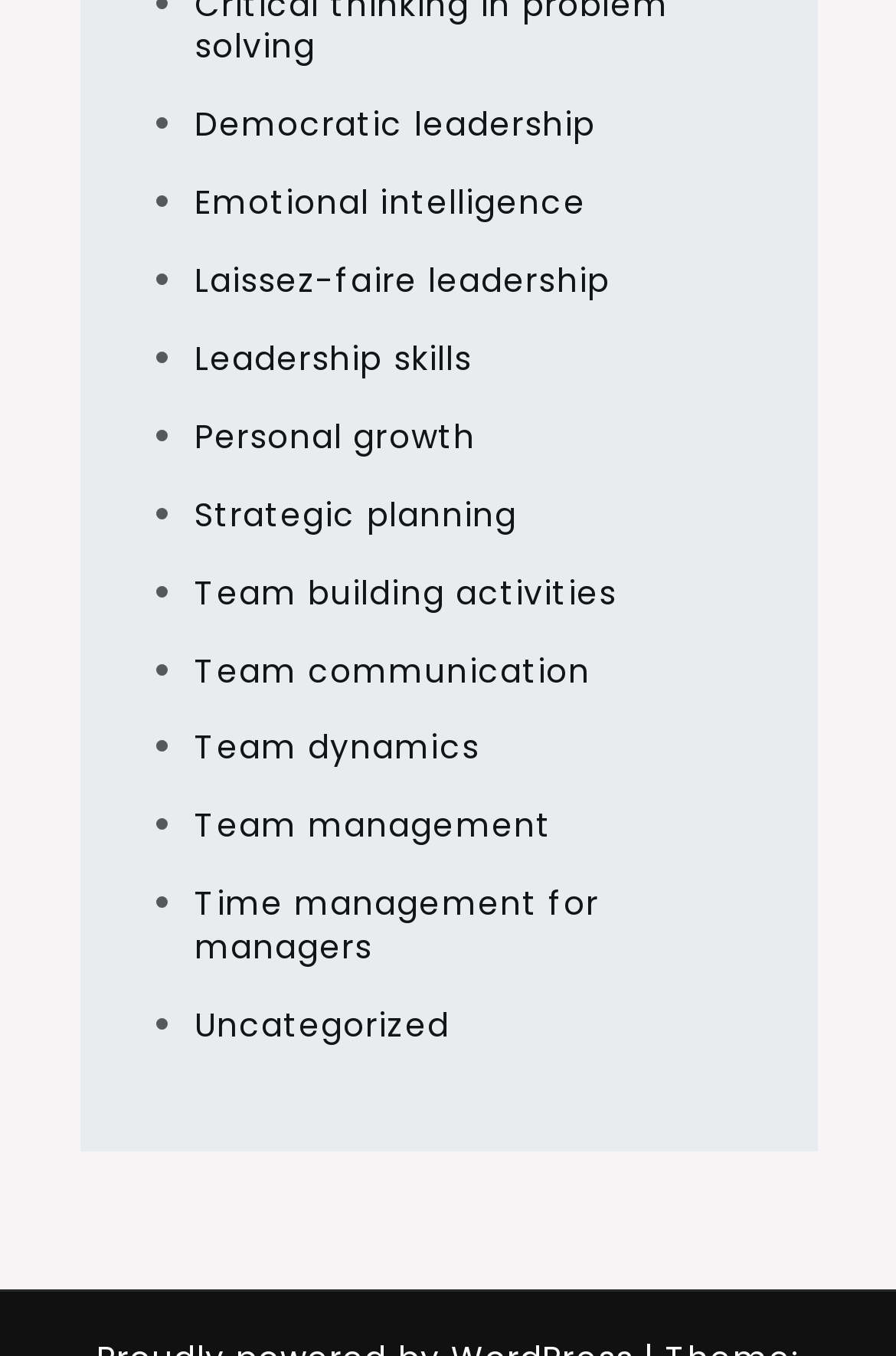Predict the bounding box of the UI element that fits this description: "Team building activities".

[0.217, 0.42, 0.688, 0.454]